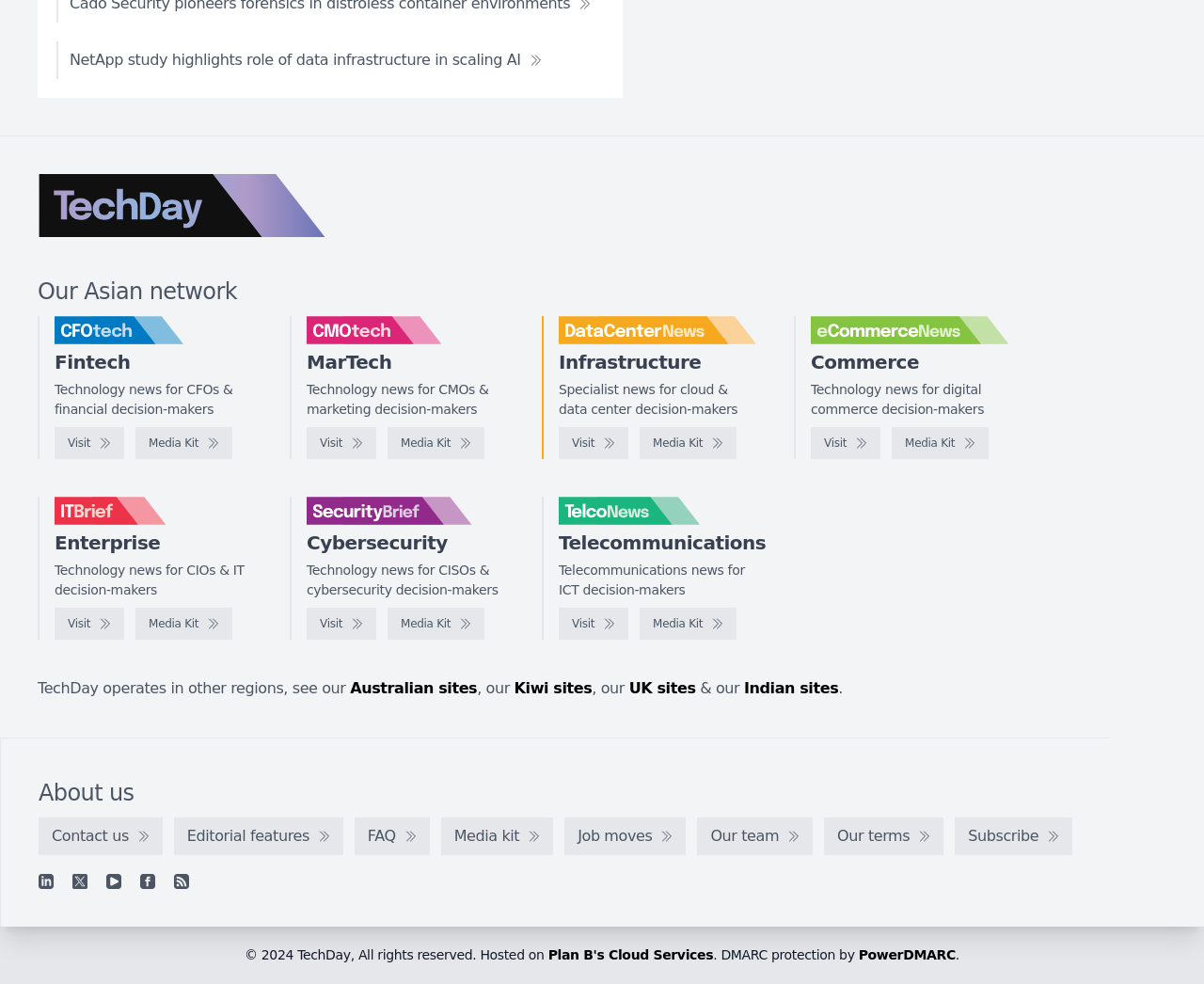Using the given description, provide the bounding box coordinates formatted as (top-left x, top-left y, bottom-right x, bottom-right y), with all values being floating point numbers between 0 and 1. Description: Plan B's Cloud Services

[0.455, 0.963, 0.592, 0.978]